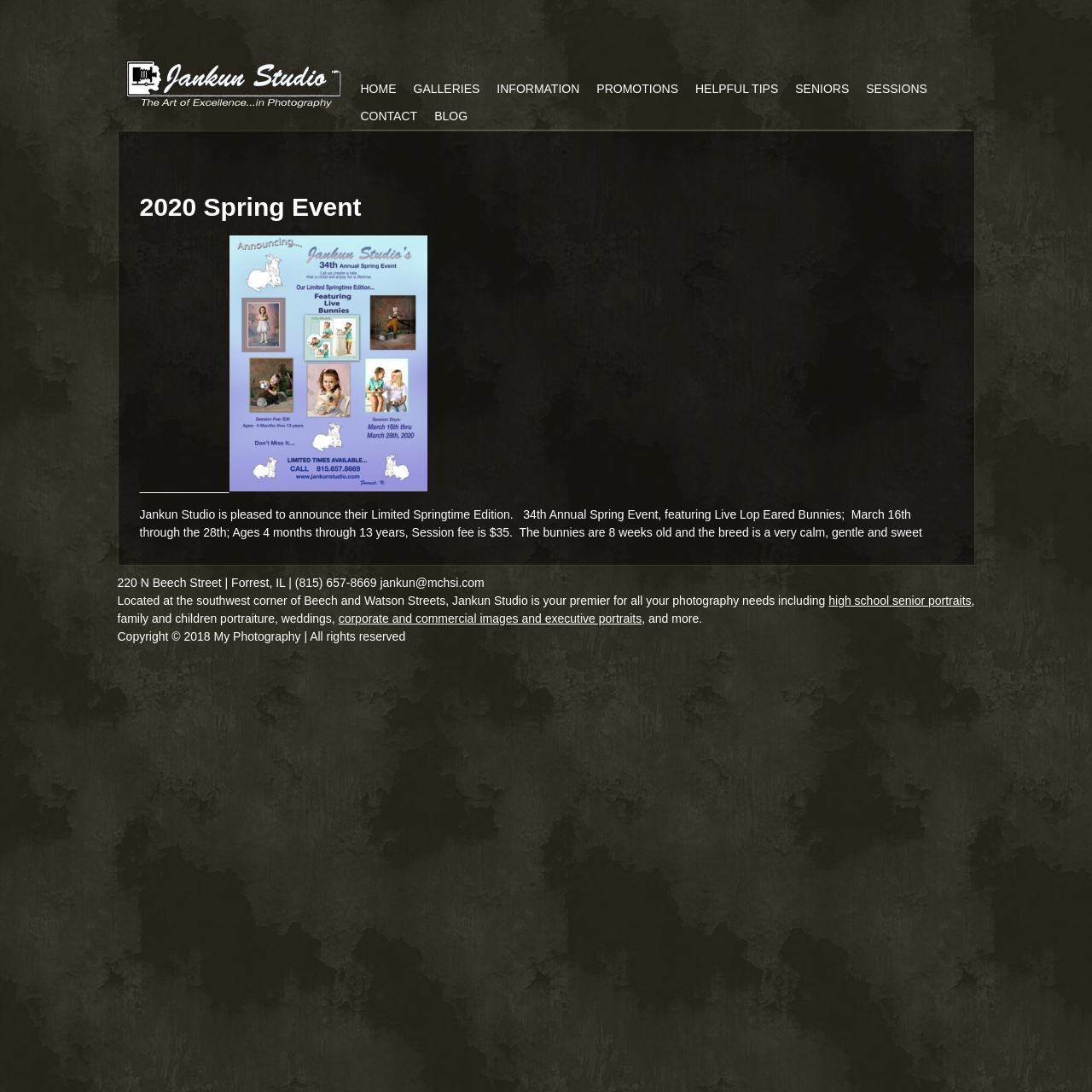Find the bounding box coordinates of the element to click in order to complete this instruction: "Leave a reply". The bounding box coordinates must be four float numbers between 0 and 1, denoted as [left, top, right, bottom].

[0.128, 0.603, 0.856, 0.641]